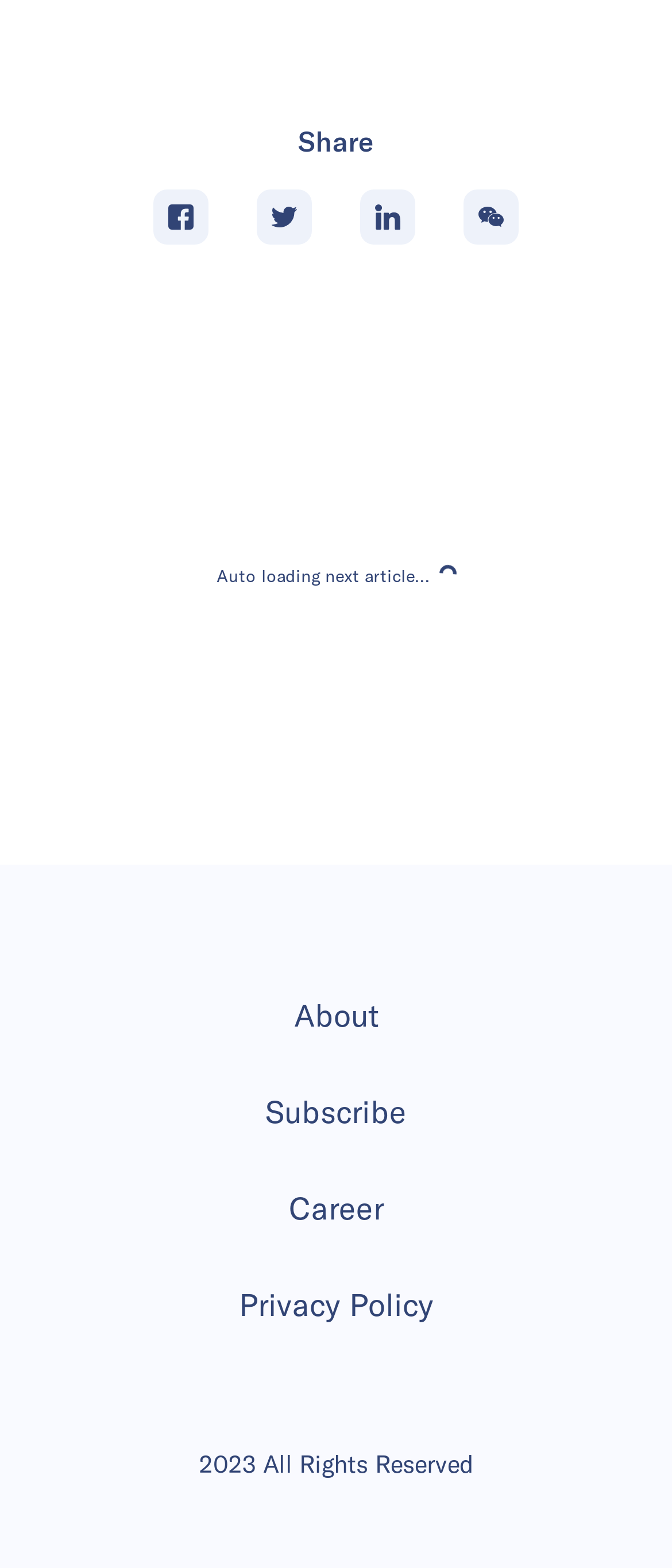How many navigation links are there?
Please give a detailed answer to the question using the information shown in the image.

I examined the navigation element with the bounding box coordinates [0.041, 0.63, 0.959, 0.85] and found that there are 4 navigation links, which are 'About', 'Subscribe', 'Career', and 'Privacy Policy'.